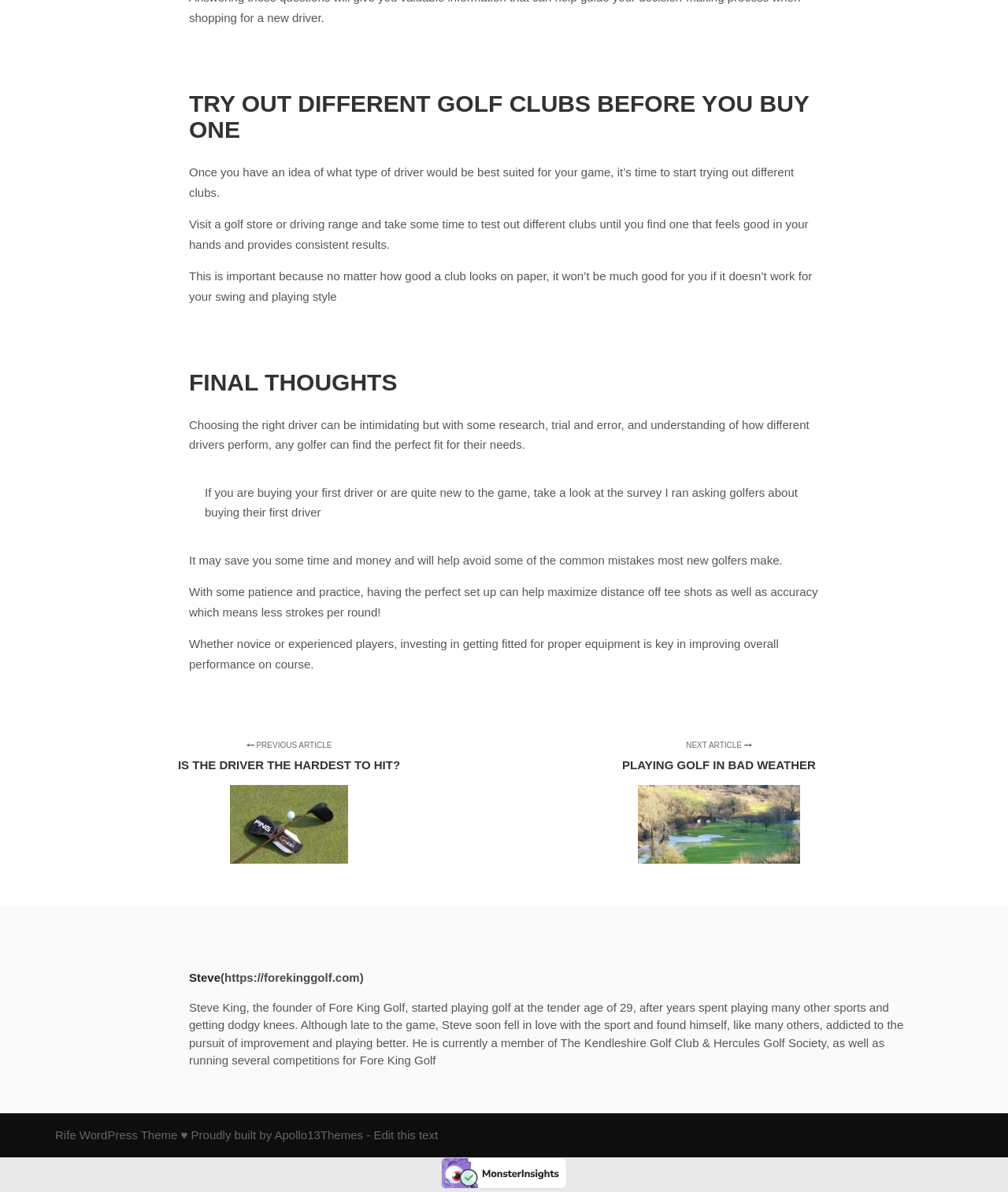Please answer the following question using a single word or phrase: 
What is the name of the founder of Fore King Golf?

Steve